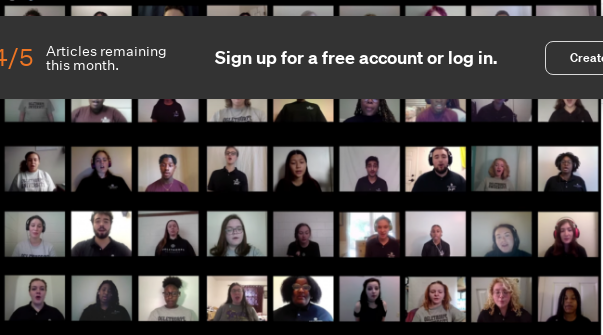What is the attire of the students in the image?
Please respond to the question with a detailed and informative answer.

The caption states that the students are dressed in matching attire, suggesting a sense of unity and purpose, which implies that the attire of the students in the image is matching.